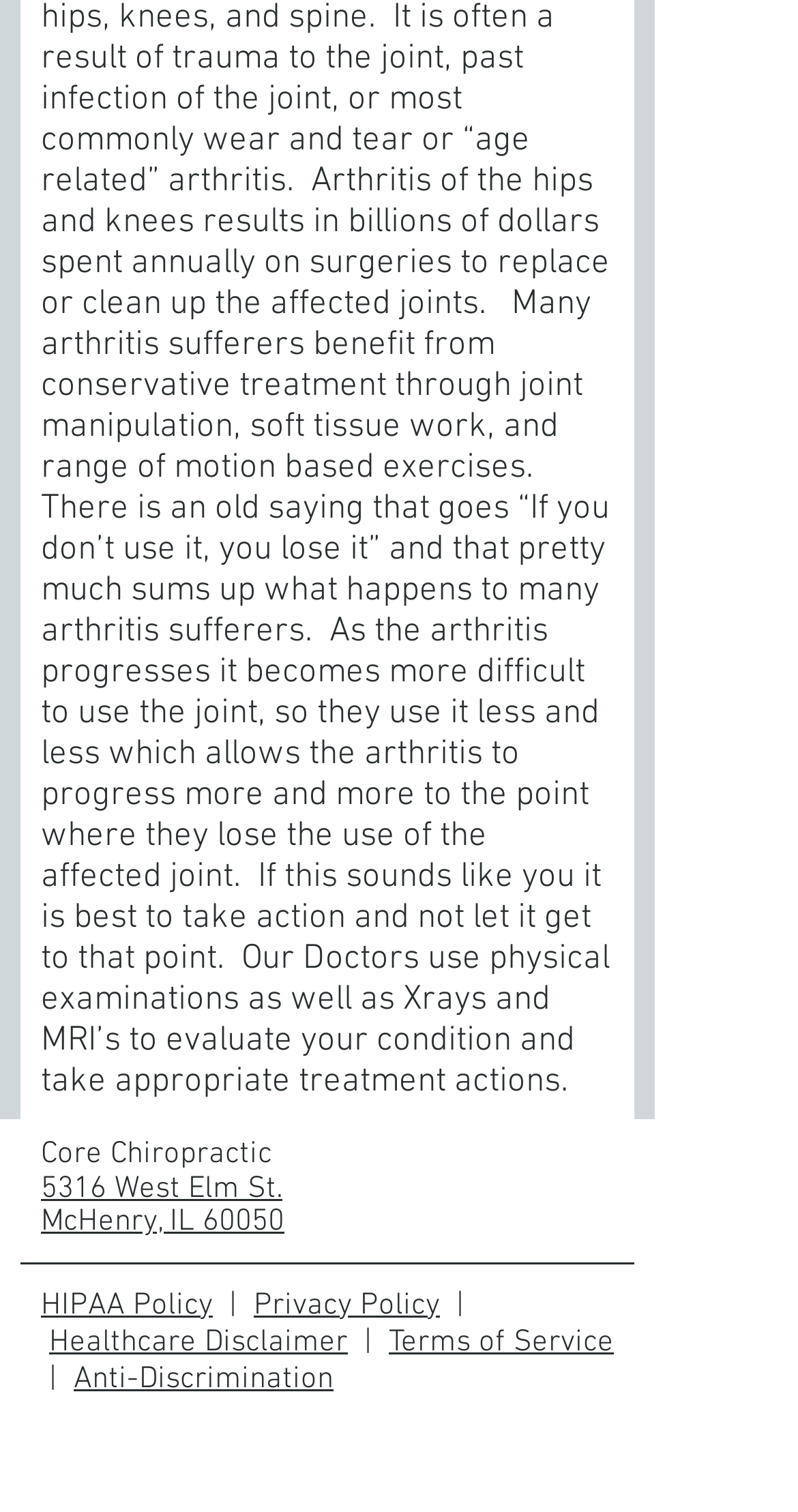Please answer the following question using a single word or phrase: What is the last policy link at the bottom of the webpage?

Anti-Discrimination